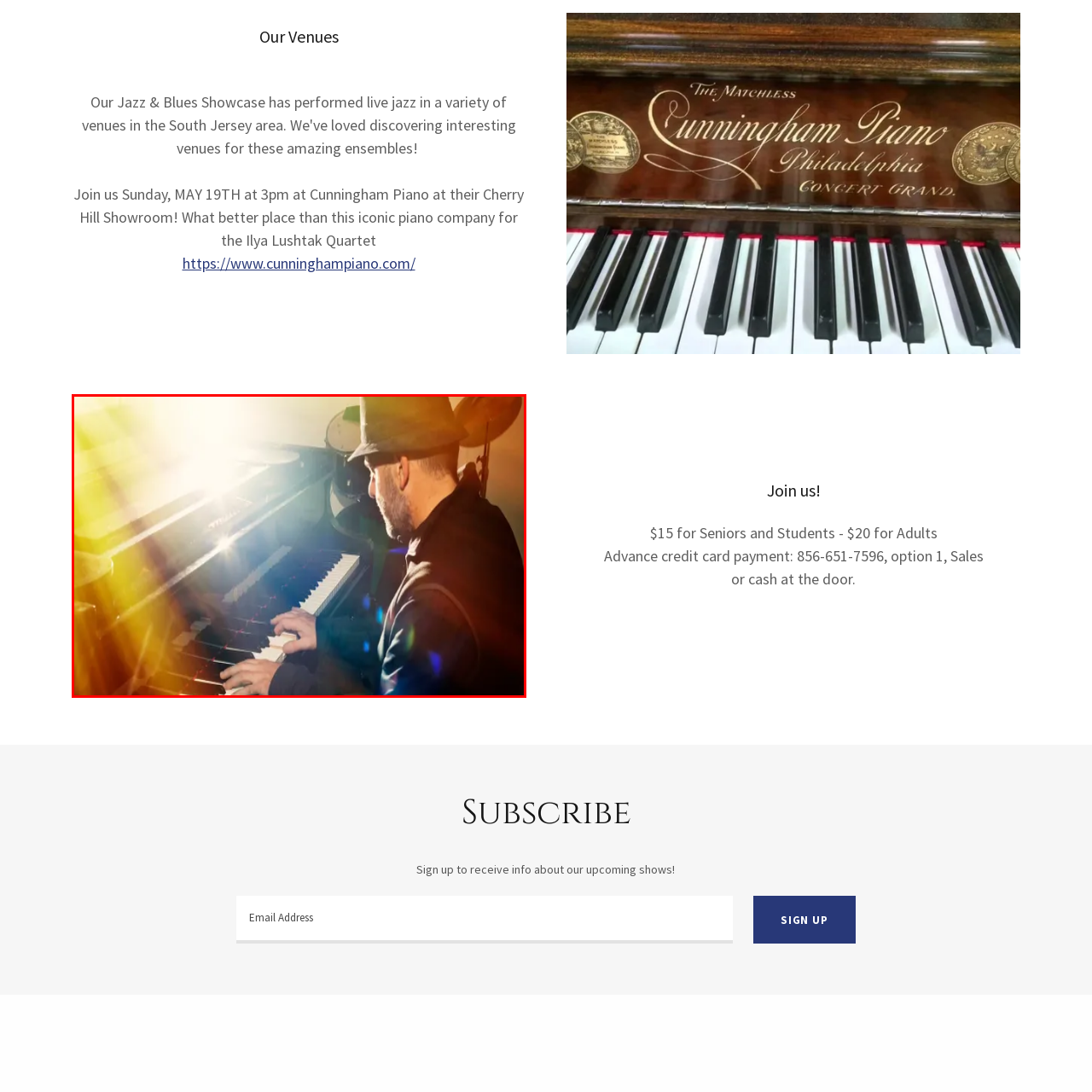What can be seen in the background? Examine the image inside the red bounding box and answer concisely with one word or a short phrase.

Hints of a drum set